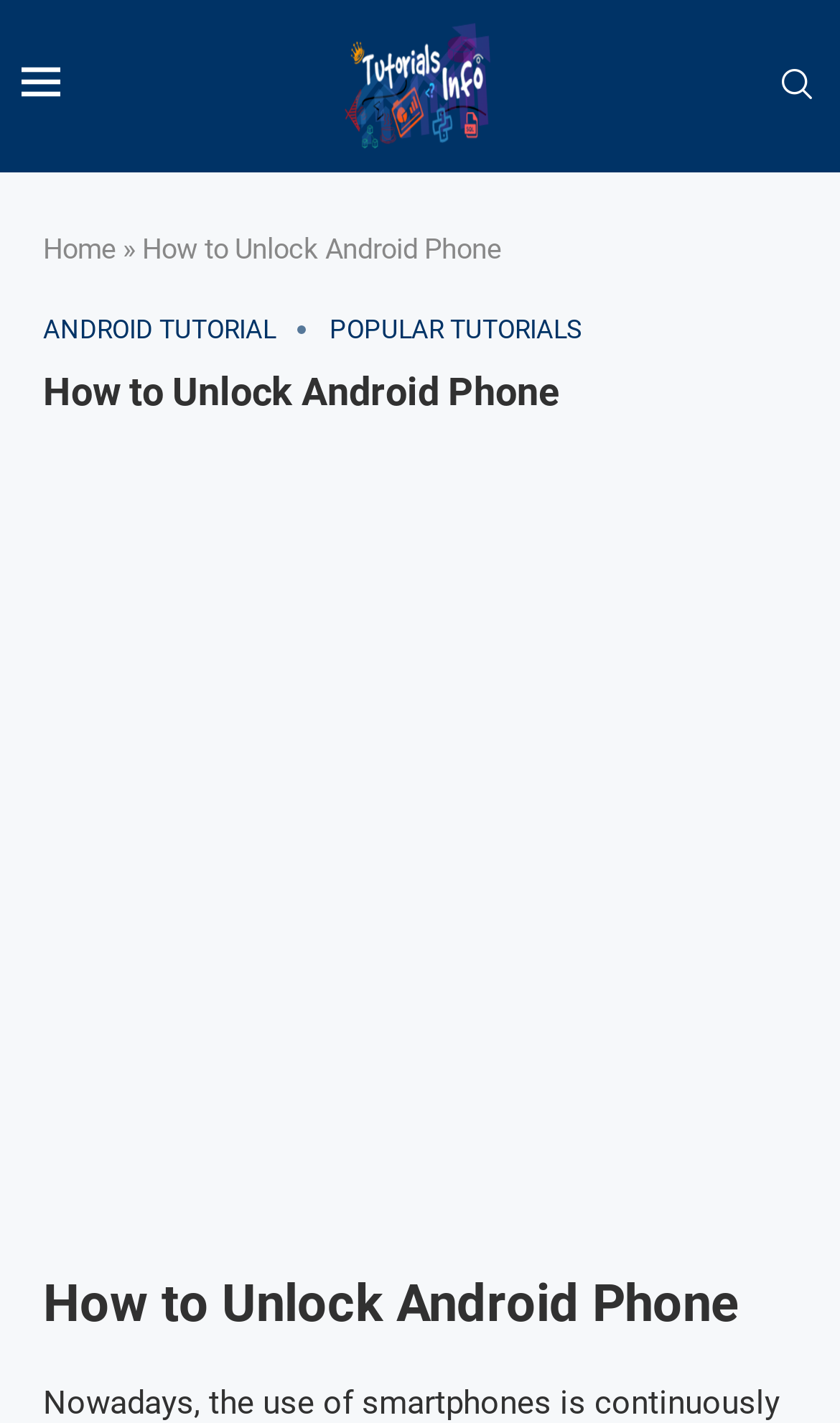Please reply to the following question with a single word or a short phrase:
What is the relationship between the 'Home' and 'Tutorials List' links?

Navigation links